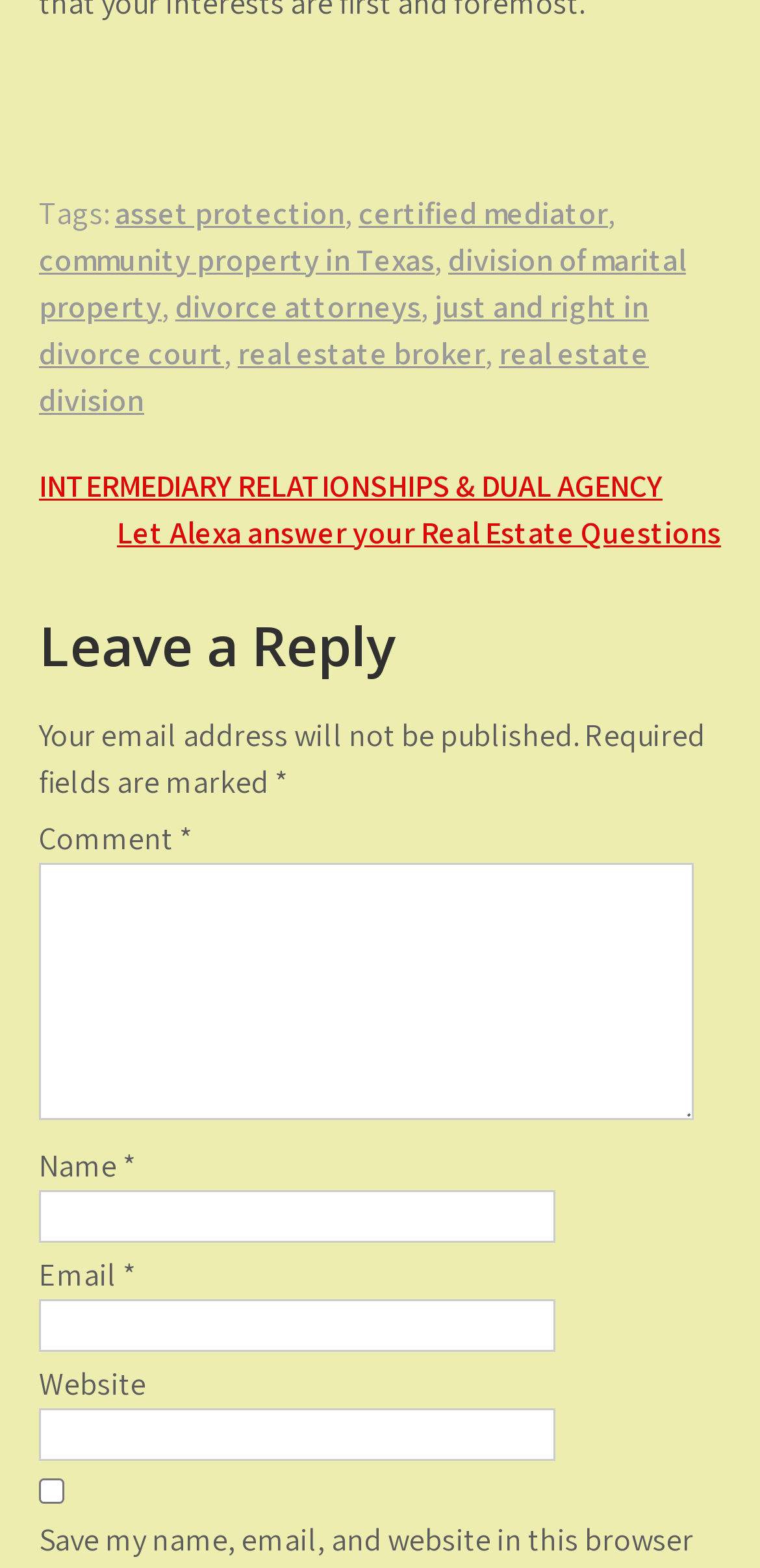Using the provided element description, identify the bounding box coordinates as (top-left x, top-left y, bottom-right x, bottom-right y). Ensure all values are between 0 and 1. Description: divorce attorneys

[0.231, 0.182, 0.554, 0.208]